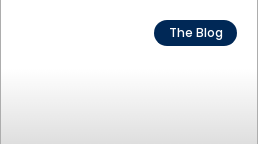Provide a comprehensive description of the image.

The image features a prominent button labeled "The Blog," presented against a clean, minimalist background. This design emphasizes the button, inviting visitors to explore further content relating to the blog. The button's dark blue color contrasts nicely with the lighter backdrop, enhancing visibility and accessibility. It serves as a gateway to the various articles and insights shared on the blog, encouraging users to actively engage with the site's offerings, including topics like software development, technology trends, and business innovations.